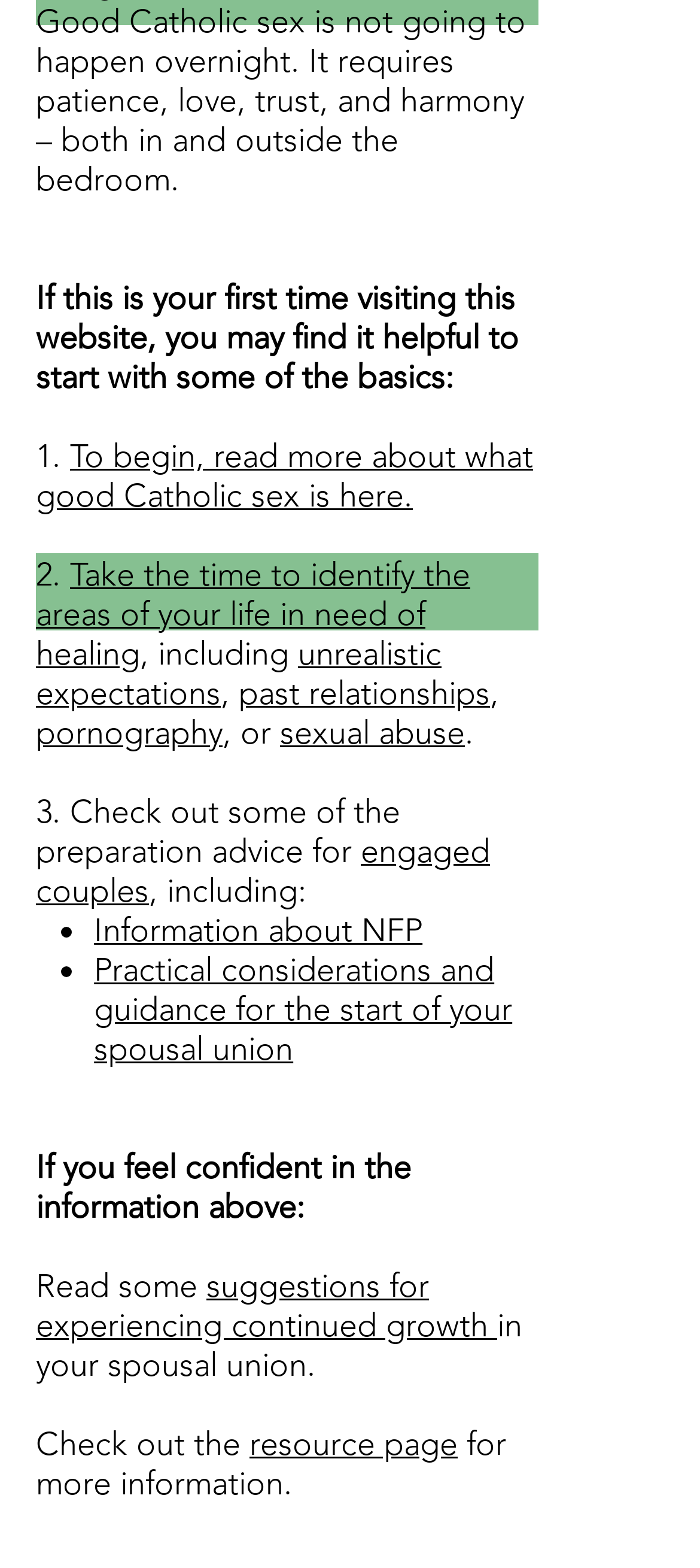Please specify the bounding box coordinates of the clickable region necessary for completing the following instruction: "Get information about NFP". The coordinates must consist of four float numbers between 0 and 1, i.e., [left, top, right, bottom].

[0.134, 0.581, 0.604, 0.606]